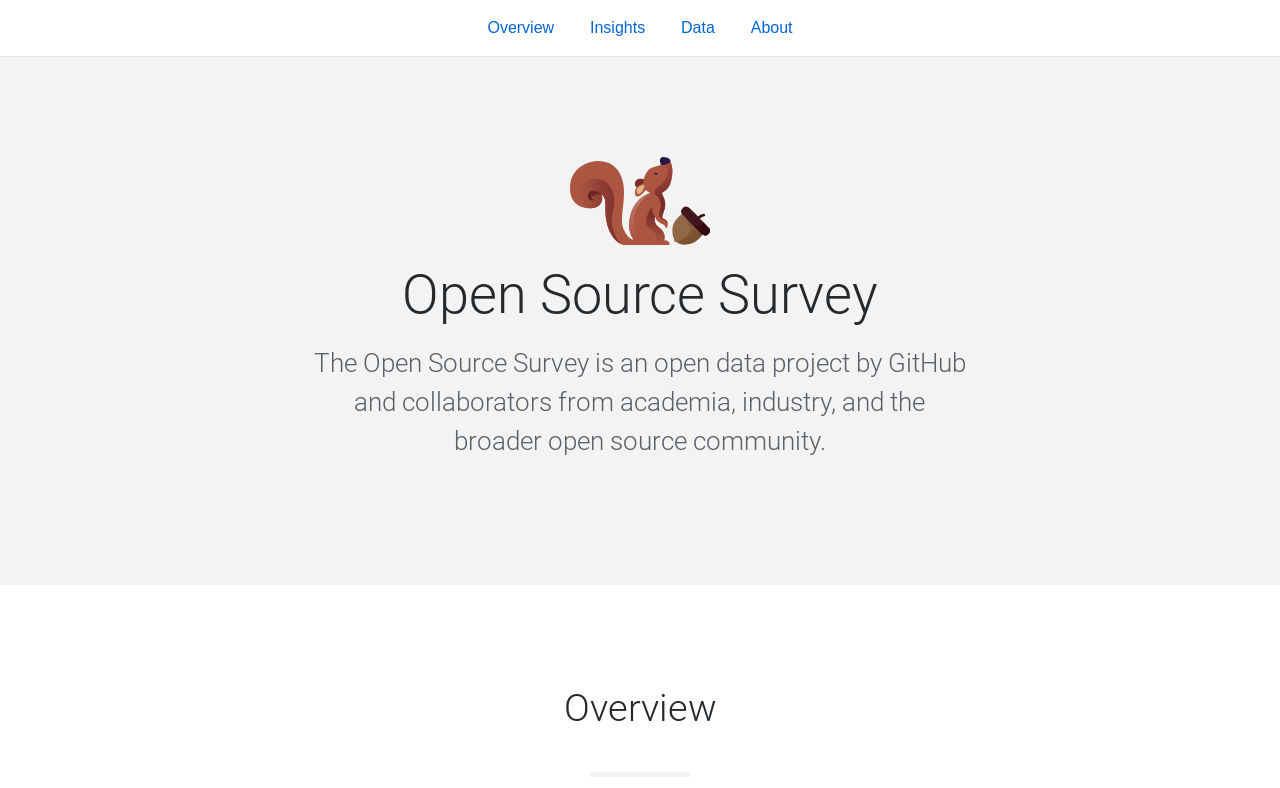Respond to the question below with a concise word or phrase:
What are the main sections of the webpage?

Overview, Insights, Data, About